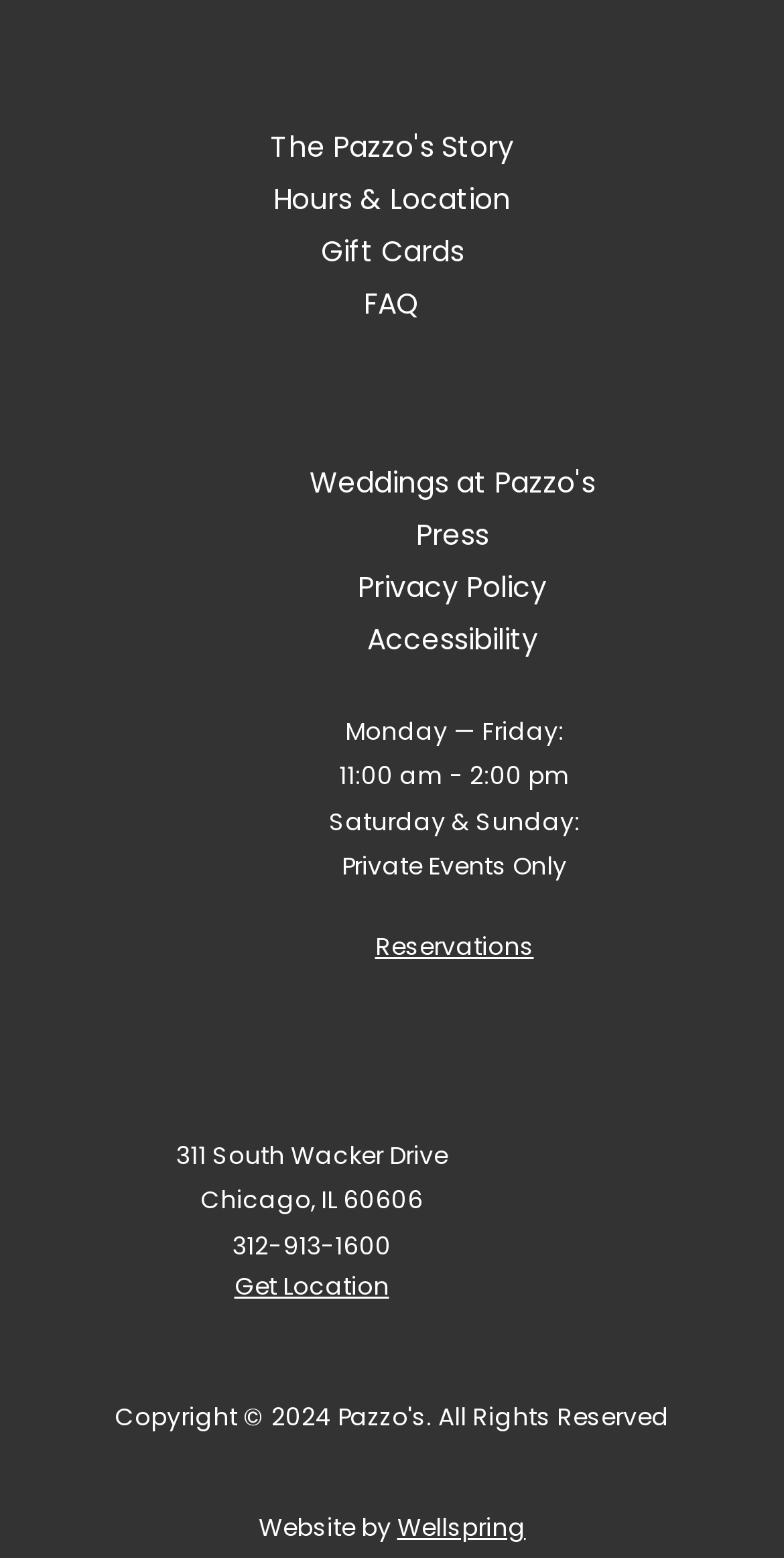How can I make a reservation?
Answer the question based on the image using a single word or a brief phrase.

Click on 'Reservations'